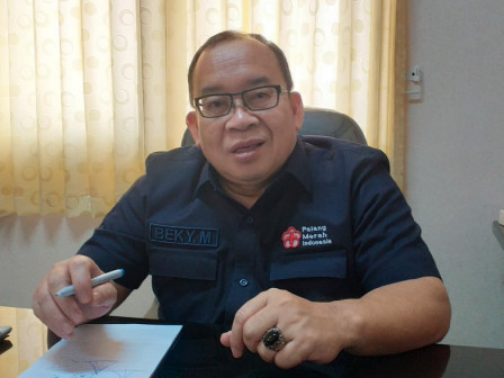Explain the image with as much detail as possible.

The image features Beky Mardani, an Indonesian figure, seated at a desk while engaged in a discussion or brainstorming session. He is wearing a navy blue shirt adorned with his name and title, indicating his position within the organization. The background reflects a professional environment, with soft, natural light filtering through curtained windows, creating a warm atmosphere. A notepad and pen are visible on the desk, suggesting he is taking notes or sketching ideas related to his work. This captures a moment of leadership and productivity, highlighting Beky's role in discussing important matters concerning Jakarta's development and community engagement.